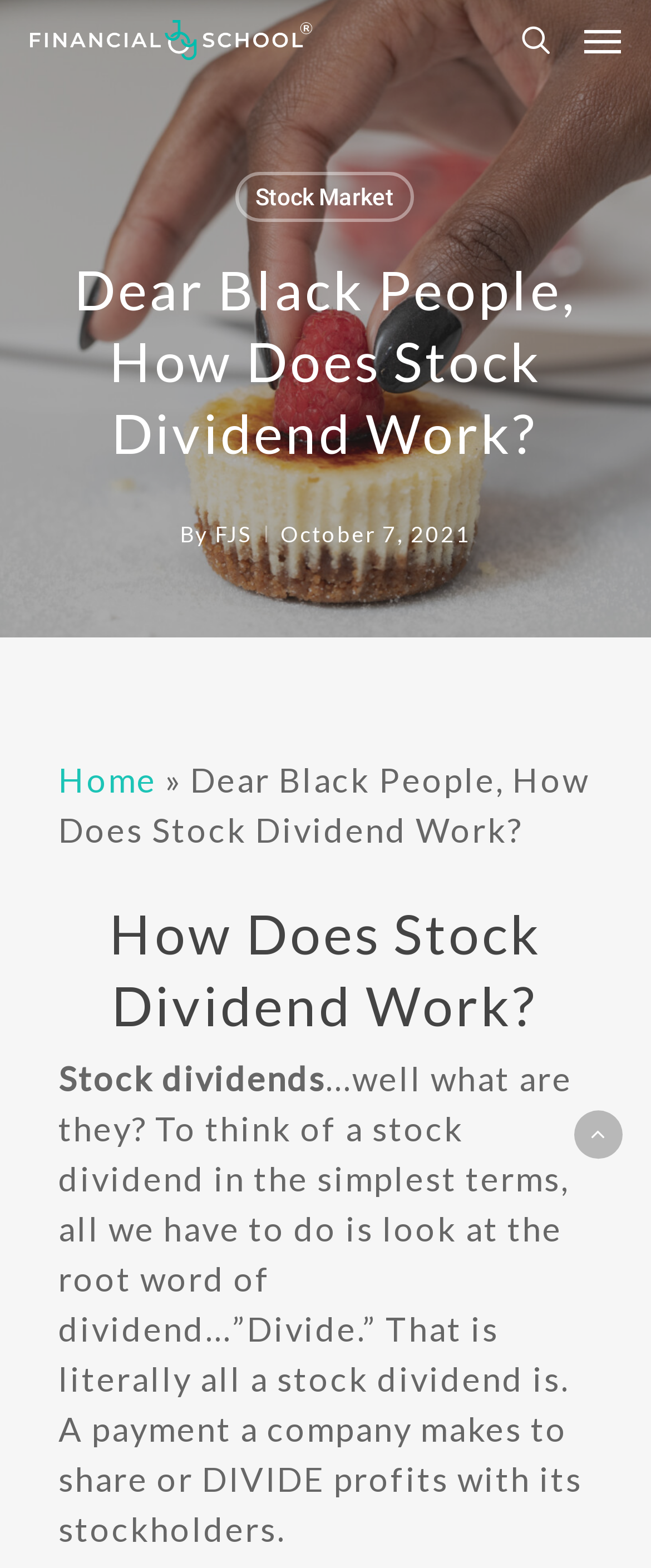Who wrote the article?
Look at the image and respond with a one-word or short phrase answer.

FJS